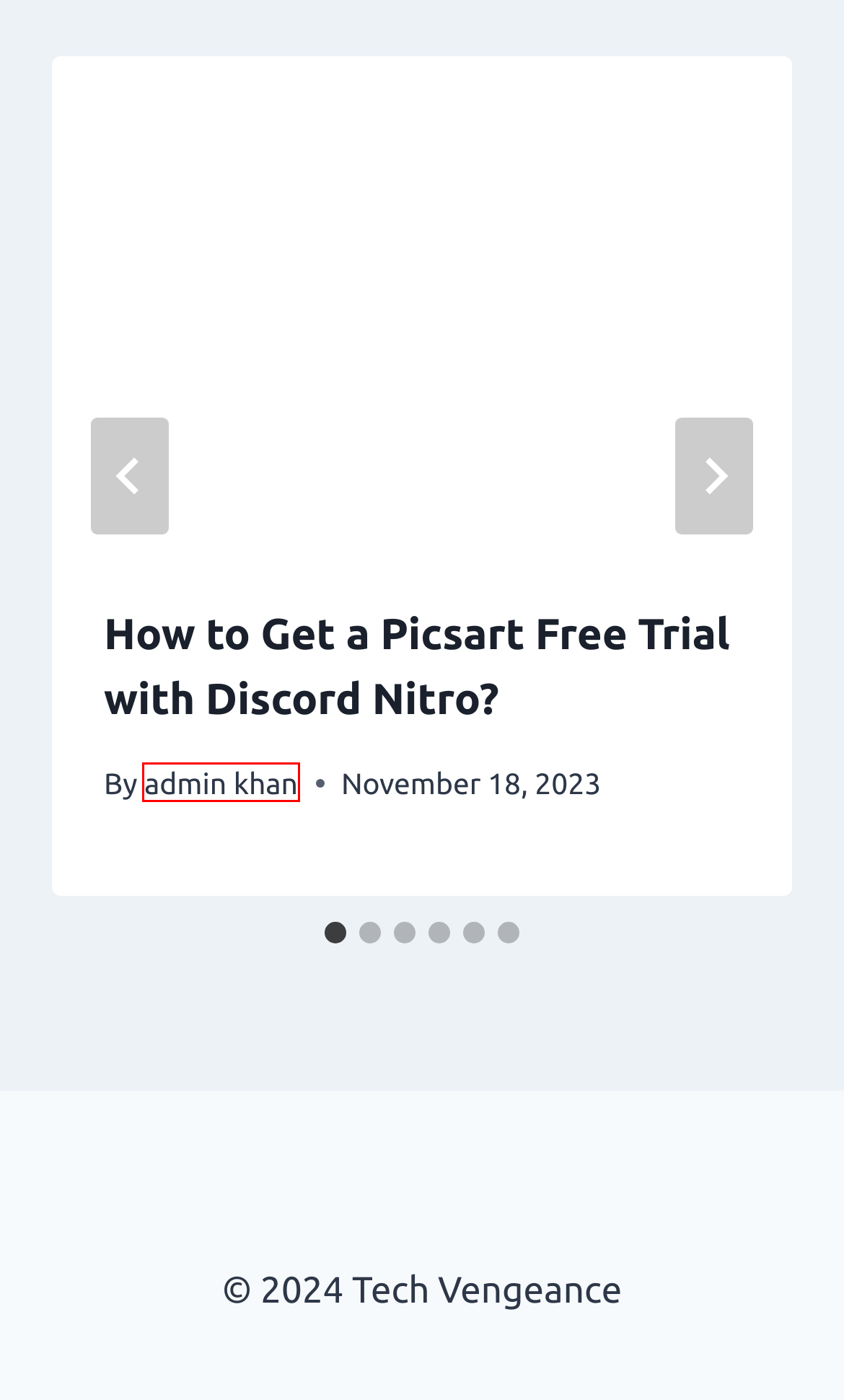With the provided webpage screenshot containing a red bounding box around a UI element, determine which description best matches the new webpage that appears after clicking the selected element. The choices are:
A. ‎Zwift: Ride and Run on the App Store
B. How to Get a Picsart Free Trial with Discord Nitro? – Tech Vengeance
C. admin khan – Tech Vengeance
D. How to Get Beachbody on Demand Premium Free Trial? – Tech Vengeance
E. Lensa AI Free Trial: Get Lensa 1-Week Free Trial – Tech Vengeance
F. 7 day Free Trial – Tech Vengeance
G. How to Get Westlaw Free Trial: Westlaw Edge Free Trial – Tech Vengeance
H. Create Account – Tech Vengeance

C